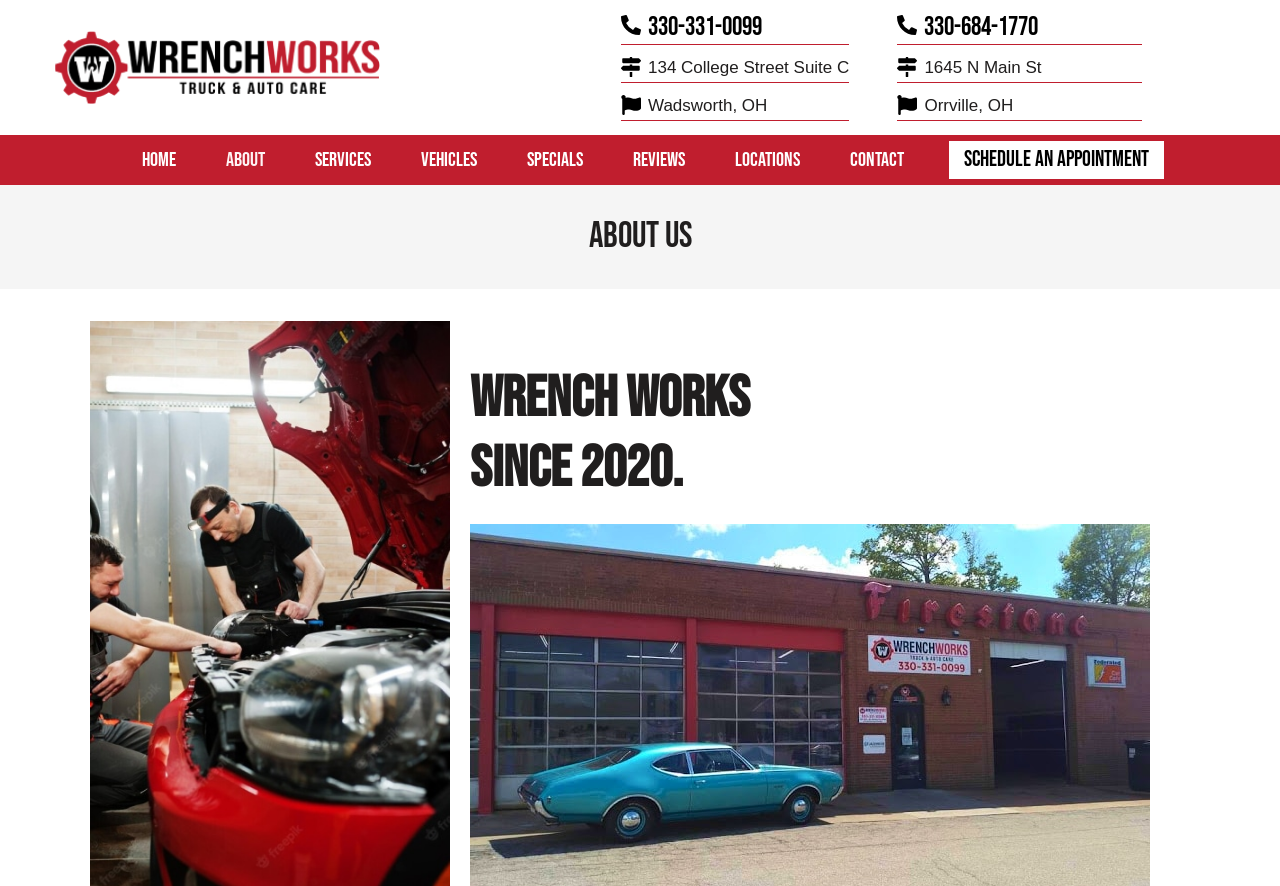Based on the element description, predict the bounding box coordinates (top-left x, top-left y, bottom-right x, bottom-right y) for the UI element in the screenshot: Specials

[0.392, 0.16, 0.475, 0.201]